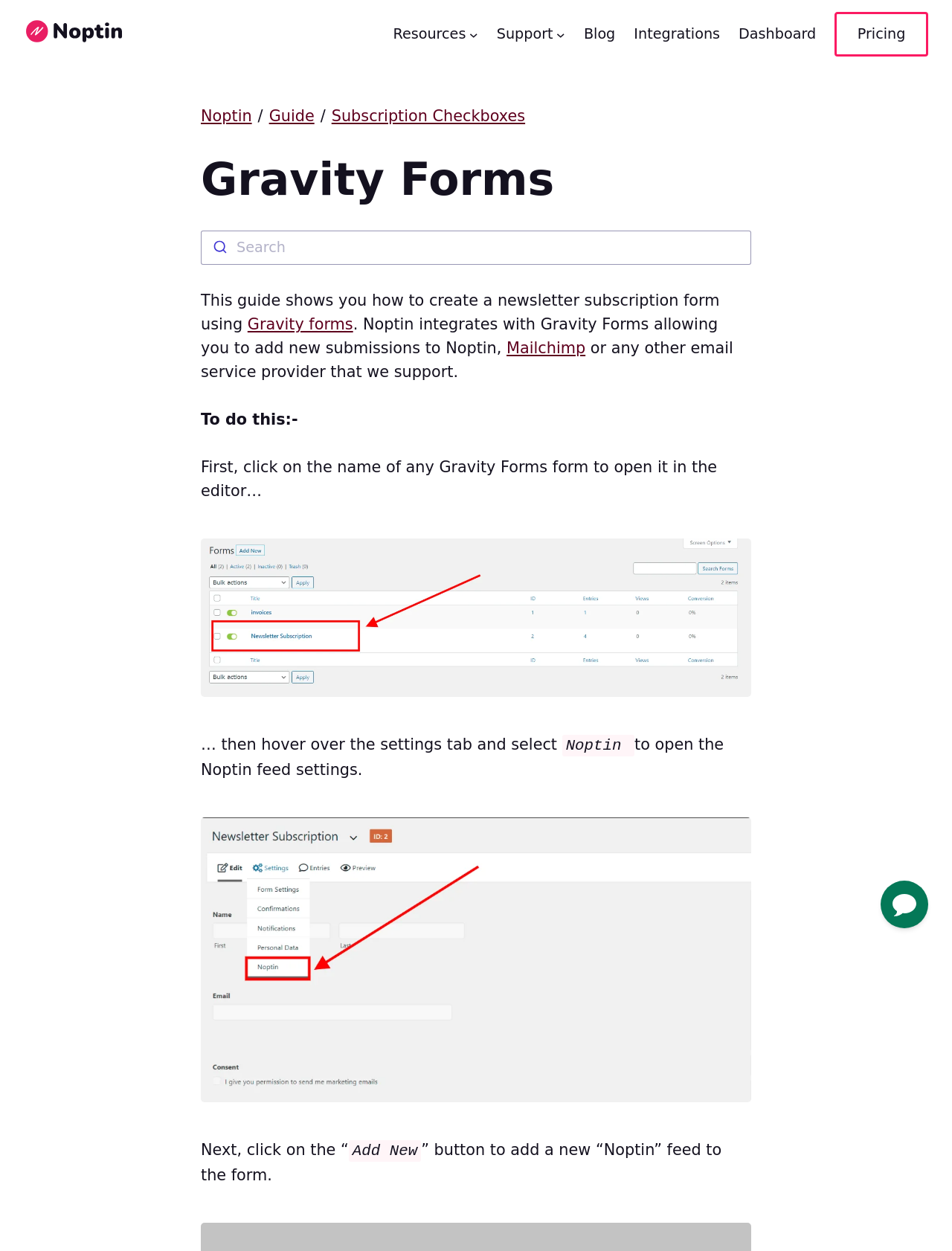Using the information from the screenshot, answer the following question thoroughly:
What is the name of the email service provider mentioned?

The email service provider mentioned is Mailchimp, which is a link element with the text 'Mailchimp' located in the middle of the webpage. It is mentioned as an example of an email service provider that Noptin integrates with.